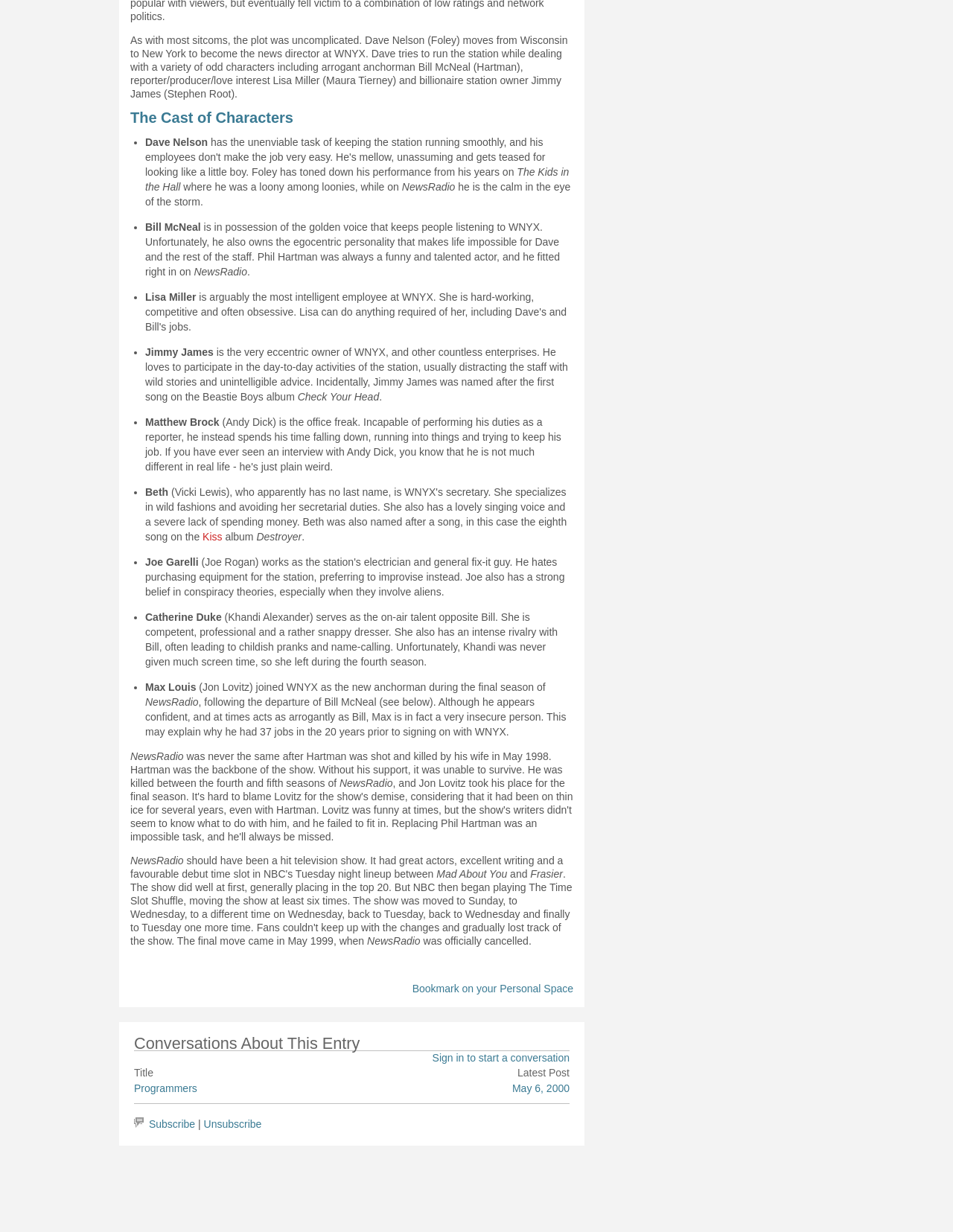Predict the bounding box coordinates for the UI element described as: "Who's Online". The coordinates should be four float numbers between 0 and 1, presented as [left, top, right, bottom].

[0.756, 0.97, 0.821, 0.979]